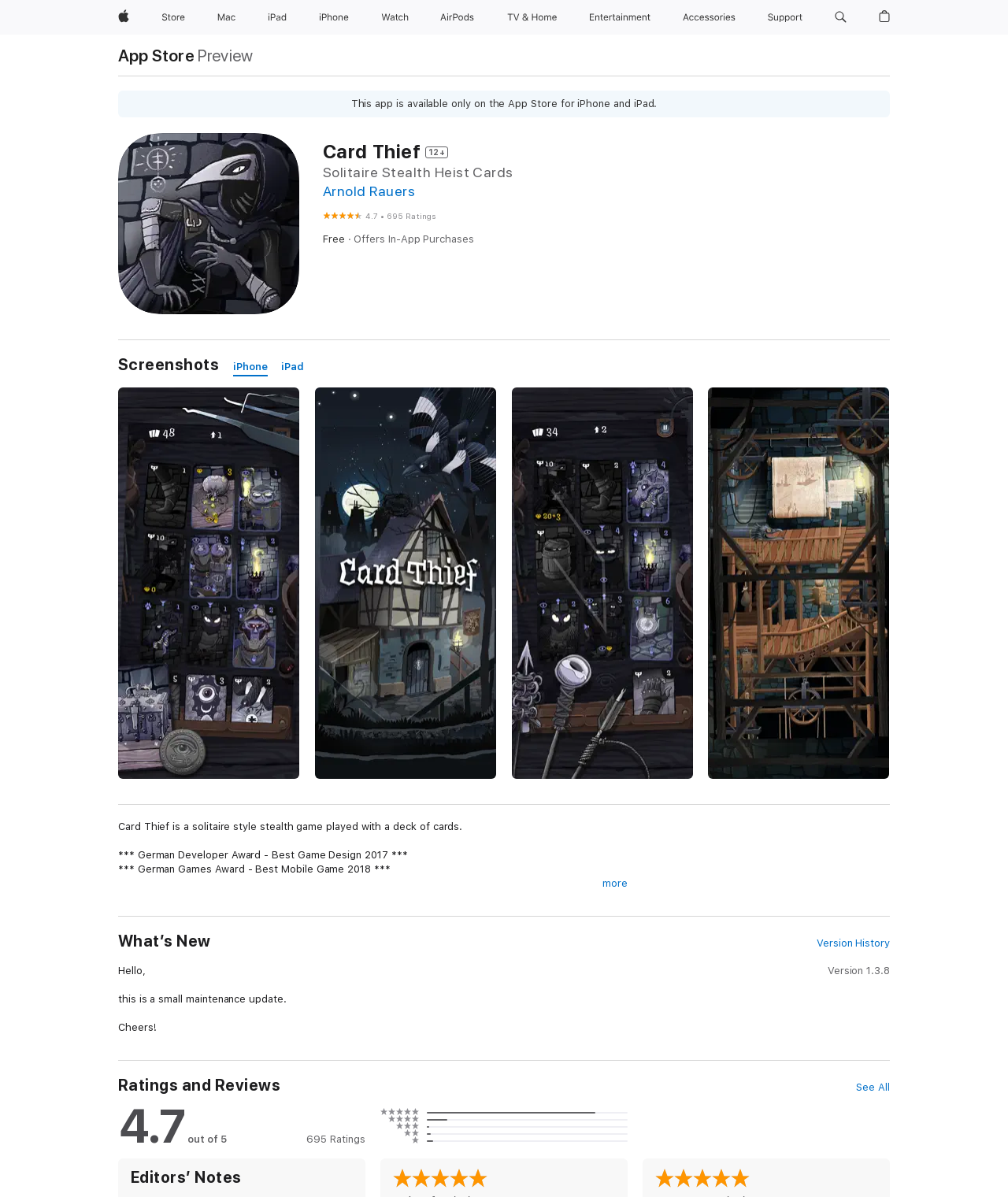Identify the main title of the webpage and generate its text content.

Card Thief 12+